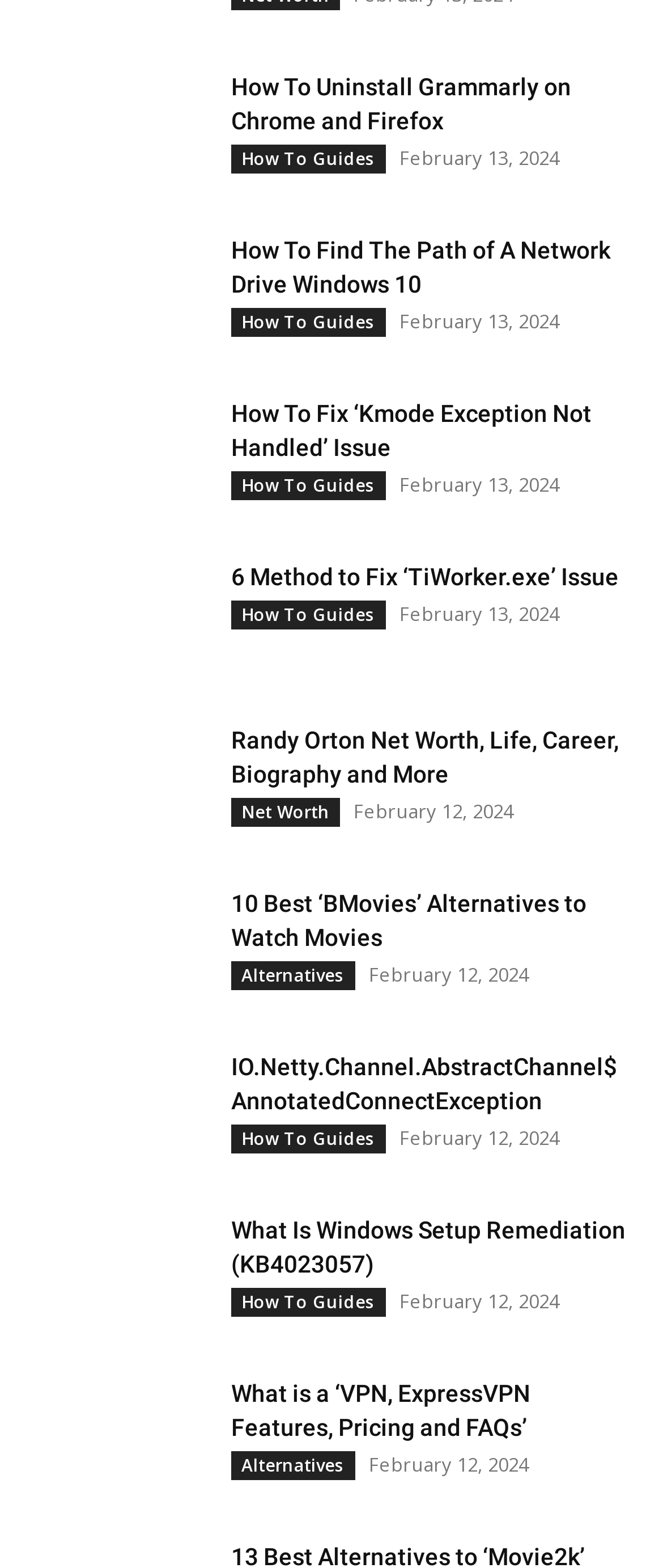Please find the bounding box coordinates of the element that you should click to achieve the following instruction: "Read the article 'Randy Orton Net Worth, Life, Career, Biography and More'". The coordinates should be presented as four float numbers between 0 and 1: [left, top, right, bottom].

[0.349, 0.463, 0.933, 0.503]